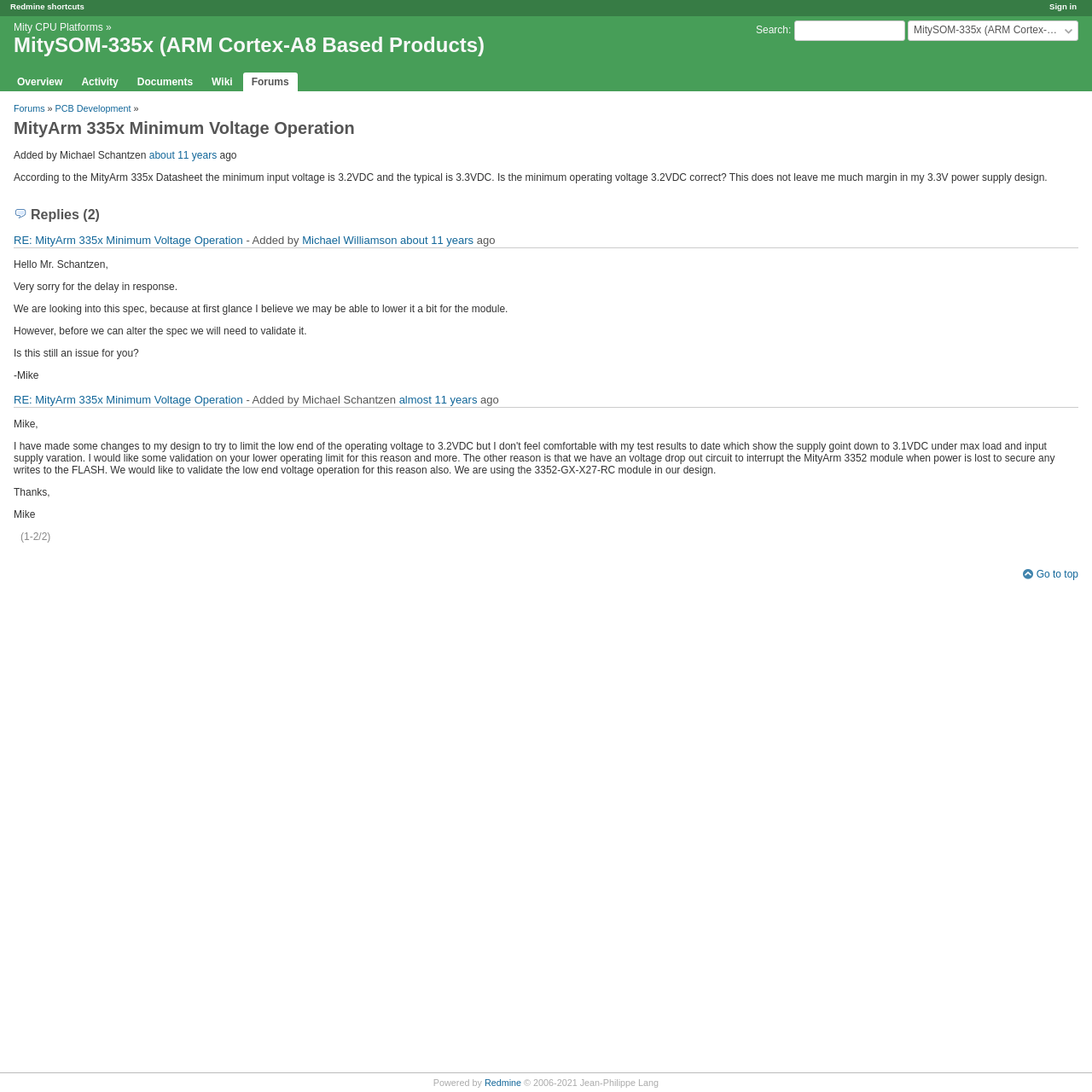Based on the element description, predict the bounding box coordinates (top-left x, top-left y, bottom-right x, bottom-right y) for the UI element in the screenshot: Mity CPU Platforms

[0.012, 0.02, 0.094, 0.031]